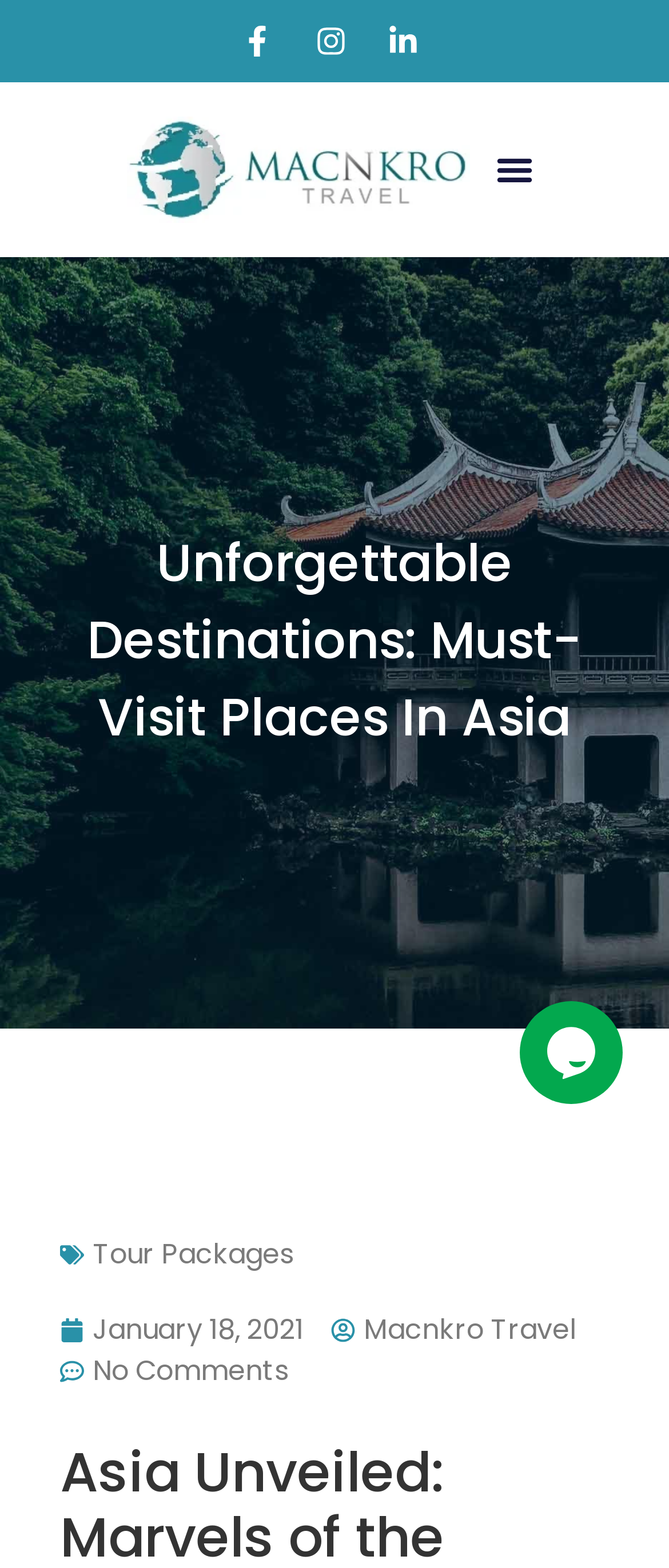Please reply to the following question with a single word or a short phrase:
How many links are in the top navigation bar?

3